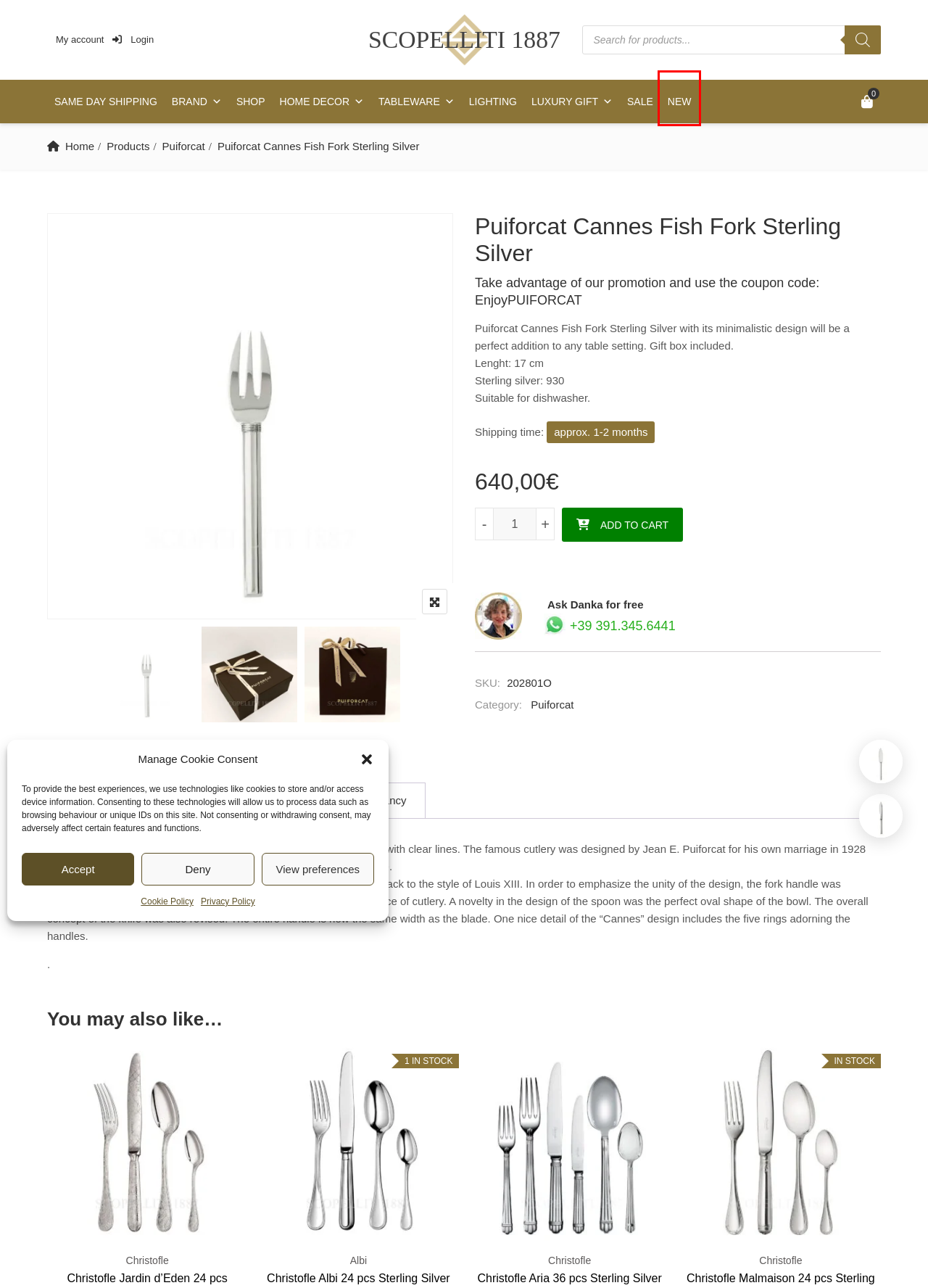Look at the screenshot of a webpage where a red bounding box surrounds a UI element. Your task is to select the best-matching webpage description for the new webpage after you click the element within the bounding box. The available options are:
A. Discover New Arrivals on SCOPELLITI 1887 - Worldwide Shipping
B. Christofle Albi 24 pcs Sterling Silver Cutlery Set
C. Christofle Albi Flatware | Shop Online Scopelliti 1887
D. Luxury Sale - Designer Brands on Sale - SCOPELLITI 1887
E. Puiforcat Cannes Cheese Knife Sterling Silver - Puiforcat Flatware
F. Puiforcat Silverware - SCOPELLITI 1887 Luxury Shop
G. SCOPELLITI 1887 Luxury Shop Online
H. Puiforcat Cannes Fish Knife Sterling Silver - Puiforcat Flatware

A